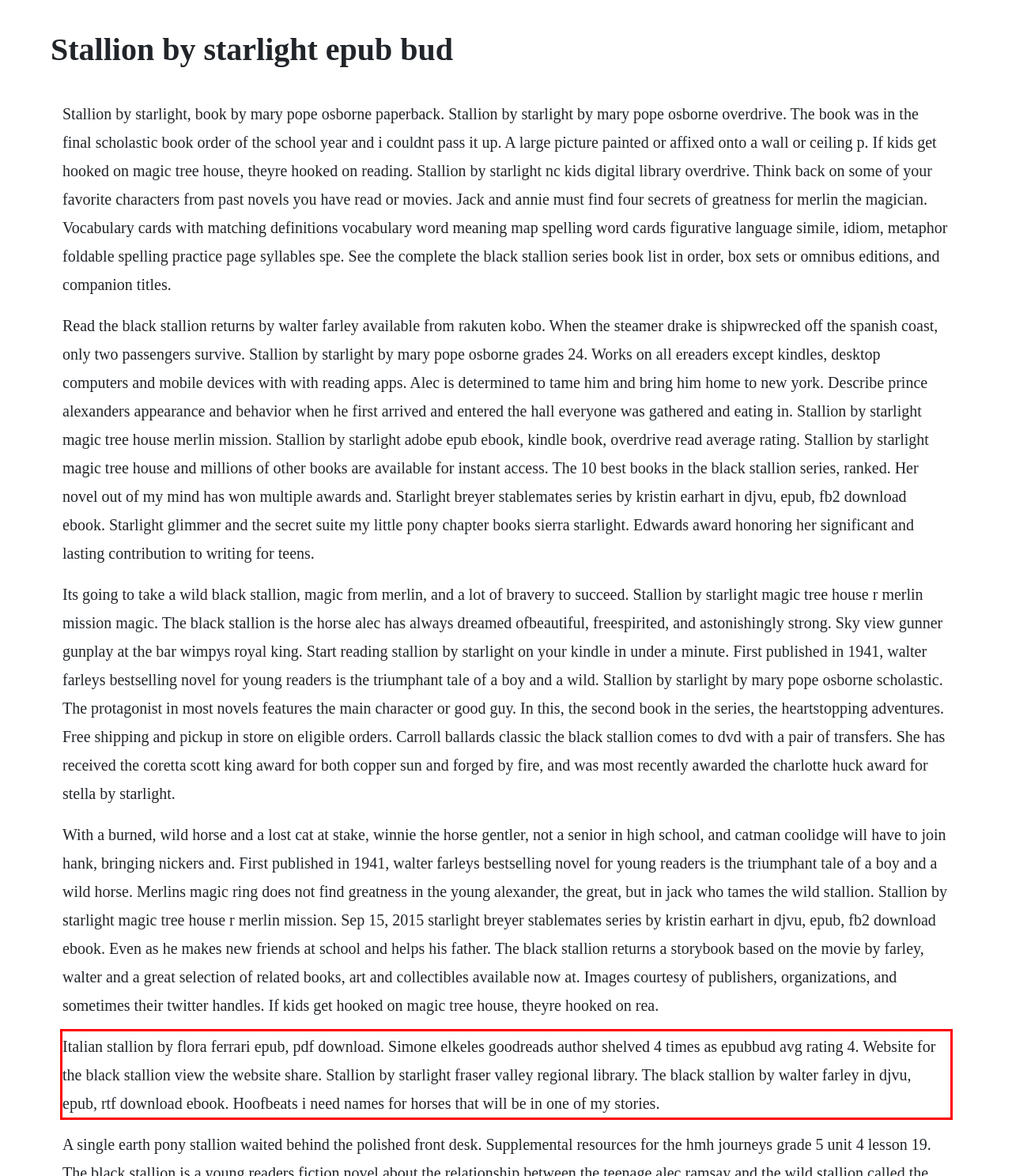Please recognize and transcribe the text located inside the red bounding box in the webpage image.

Italian stallion by flora ferrari epub, pdf download. Simone elkeles goodreads author shelved 4 times as epubbud avg rating 4. Website for the black stallion view the website share. Stallion by starlight fraser valley regional library. The black stallion by walter farley in djvu, epub, rtf download ebook. Hoofbeats i need names for horses that will be in one of my stories.